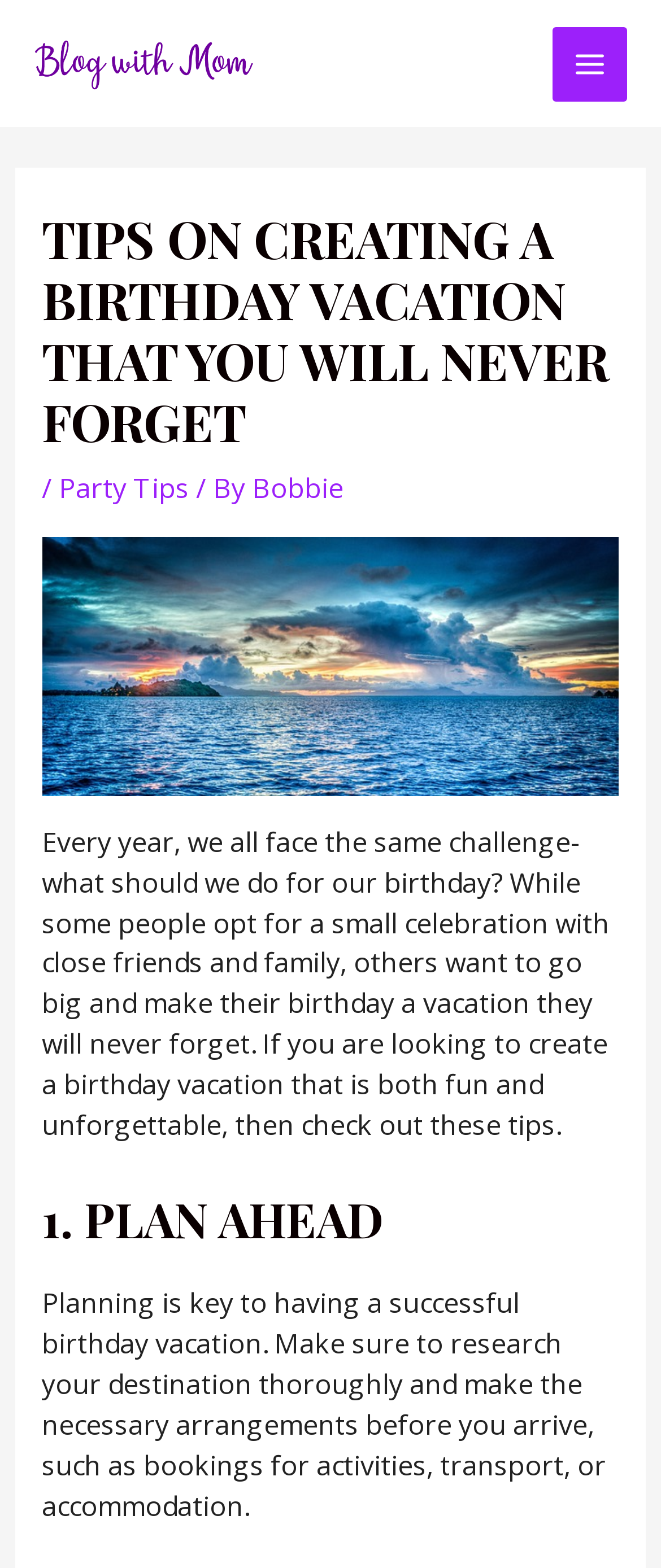Answer in one word or a short phrase: 
How many tips are provided in the article?

At least 1